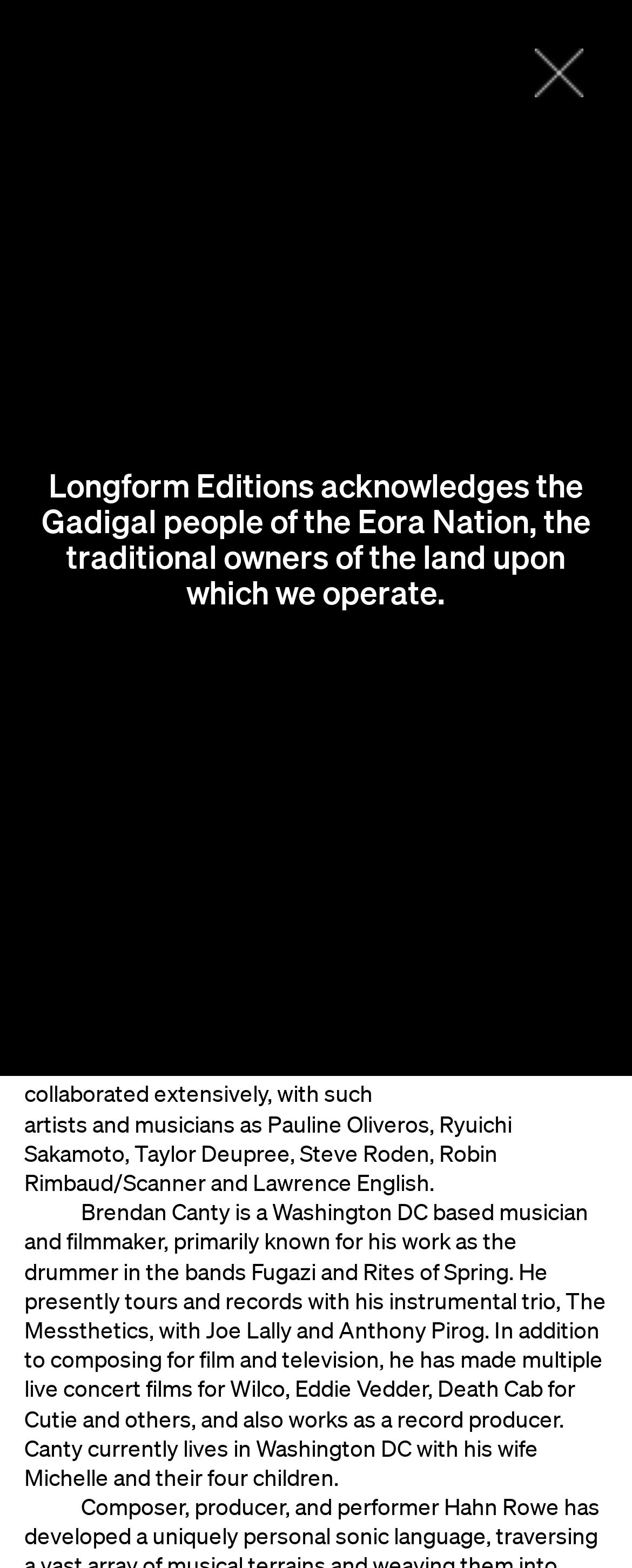What is the release date of the featured edition? Observe the screenshot and provide a one-word or short phrase answer.

16.08.2023